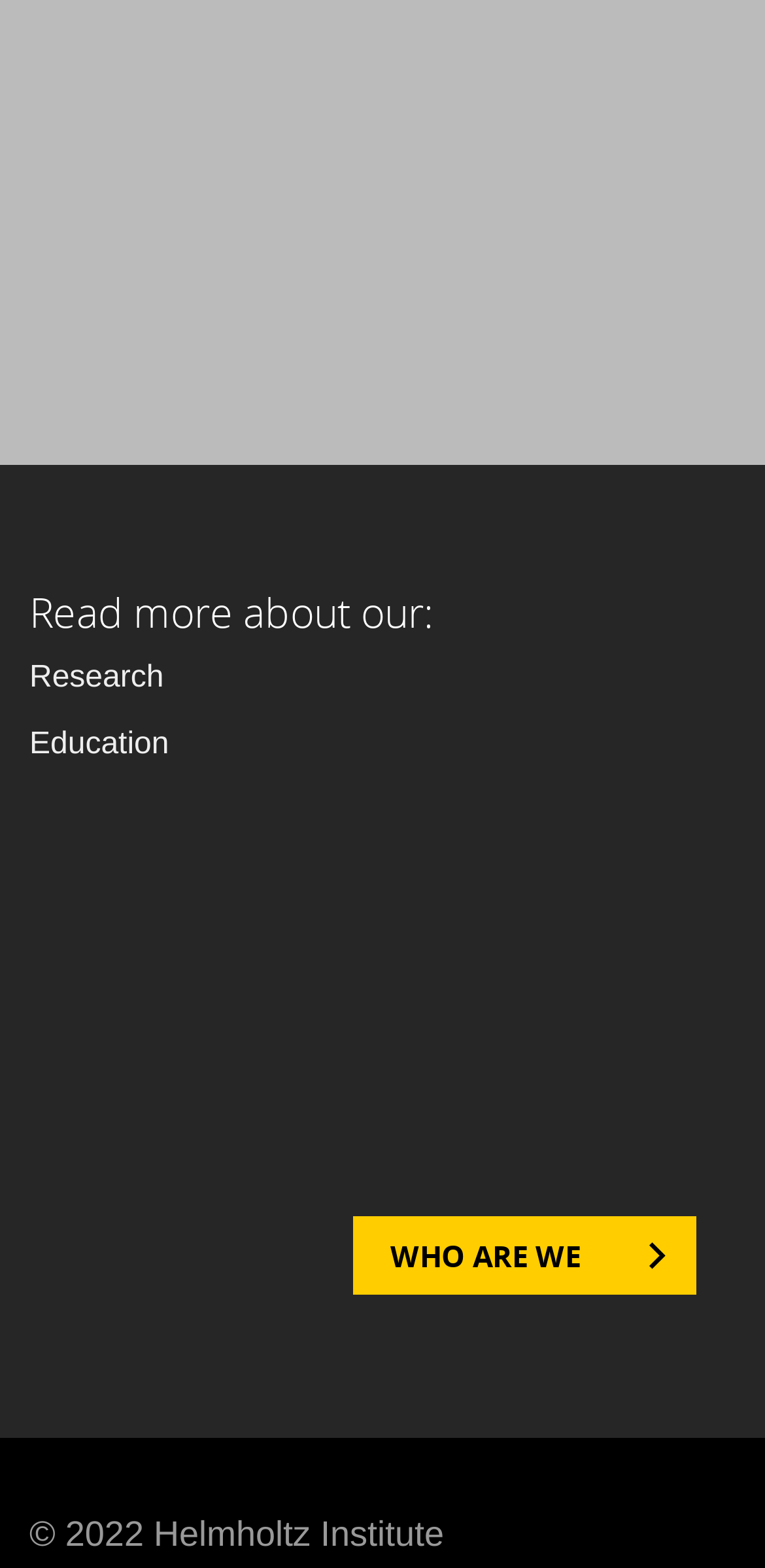Locate the bounding box of the UI element with the following description: "Who are we".

[0.462, 0.788, 0.91, 0.813]